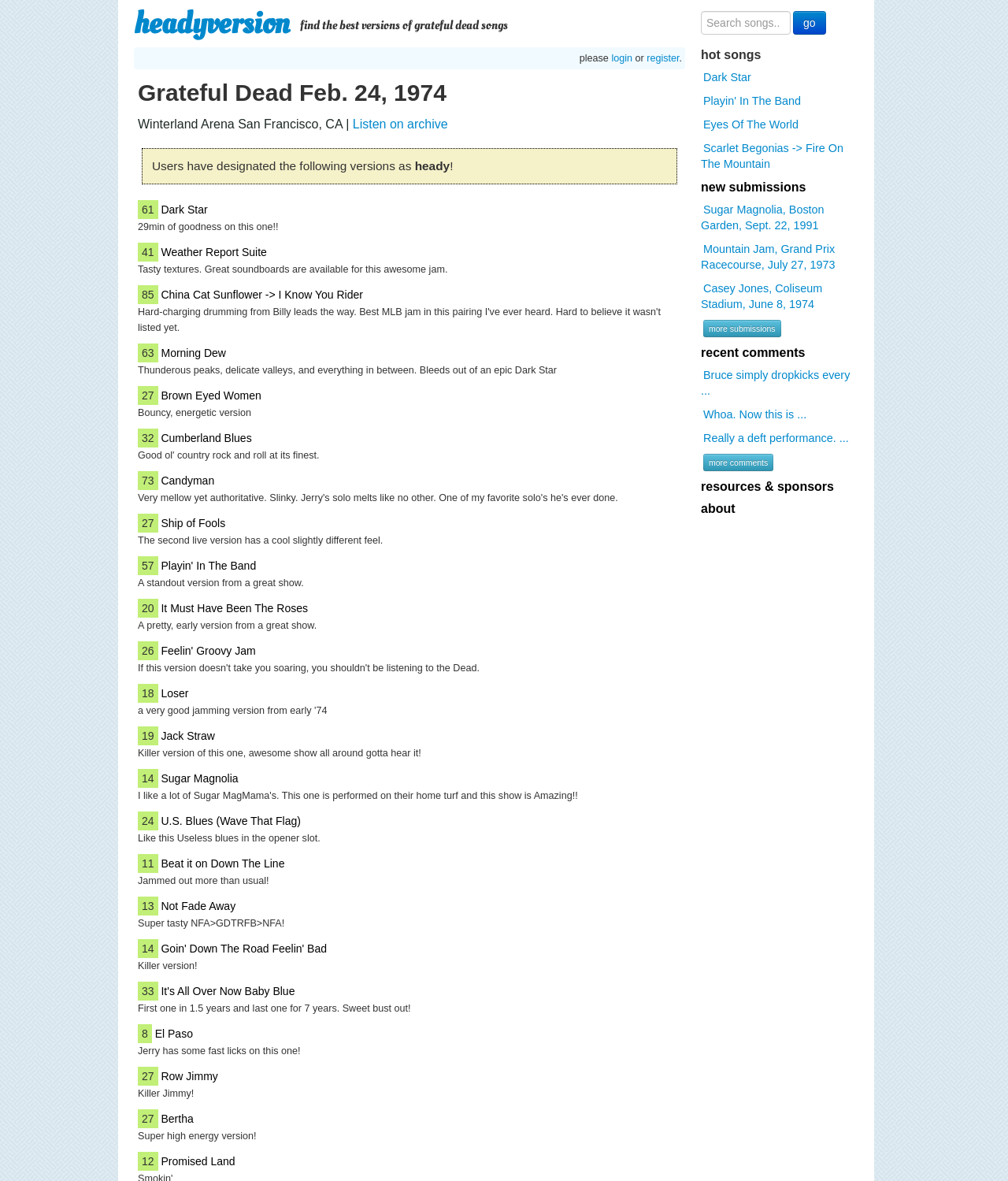What is the venue of the concert?
Using the image as a reference, answer with just one word or a short phrase.

Winterland Arena San Francisco, CA